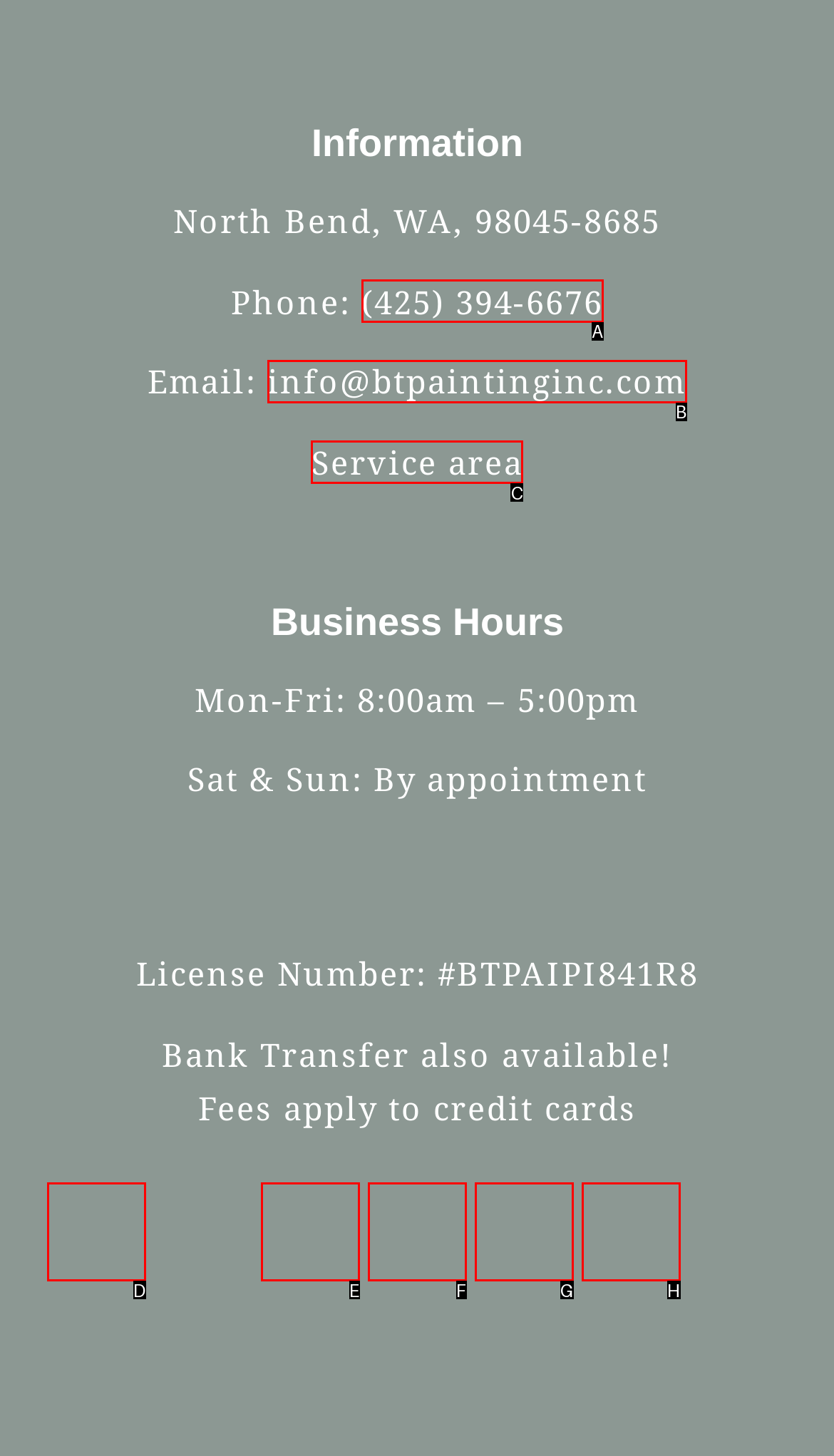Identify which HTML element matches the description: (425) 394-6676. Answer with the correct option's letter.

A